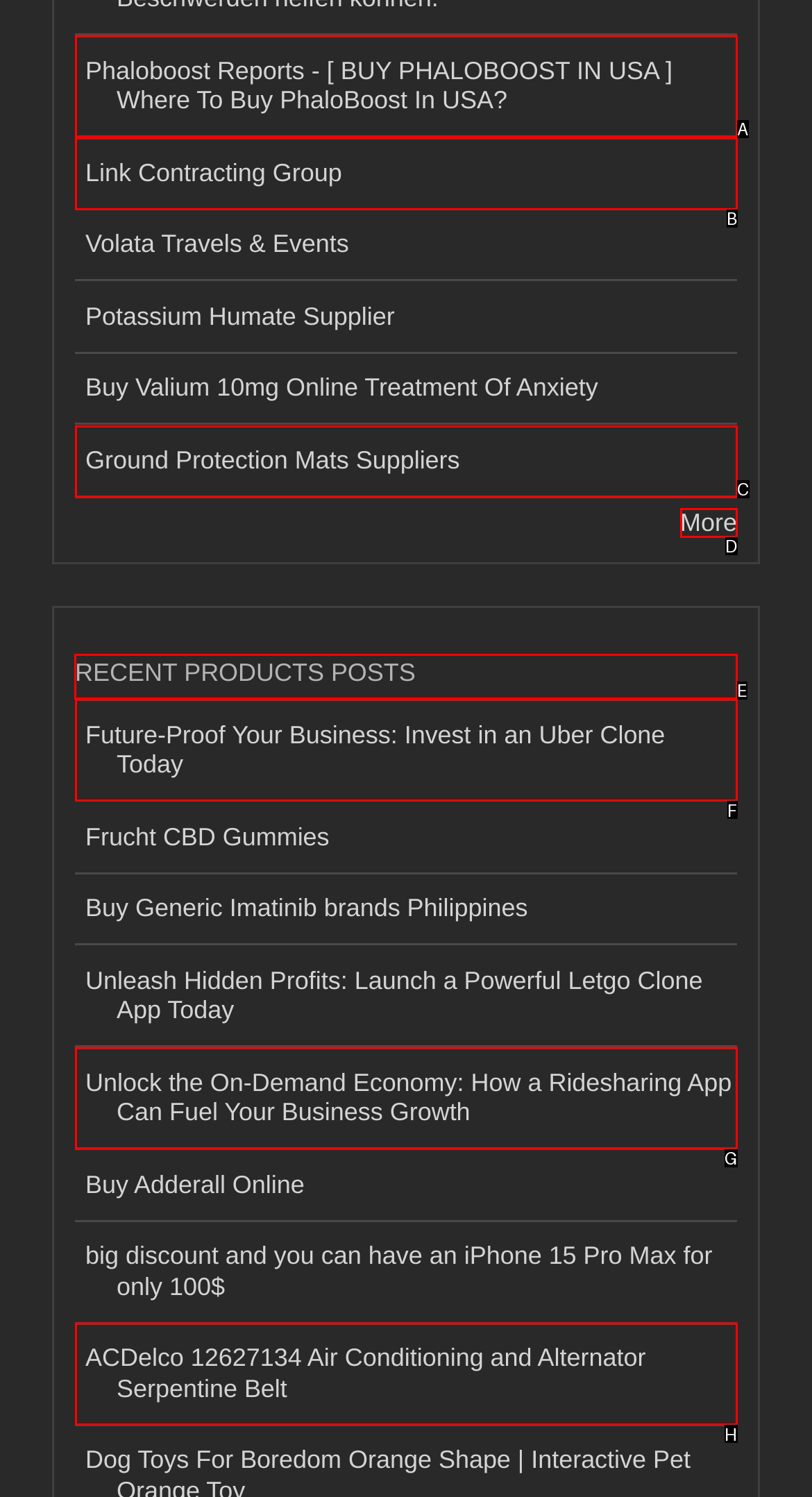Tell me which one HTML element I should click to complete the following task: View recent products posts Answer with the option's letter from the given choices directly.

E